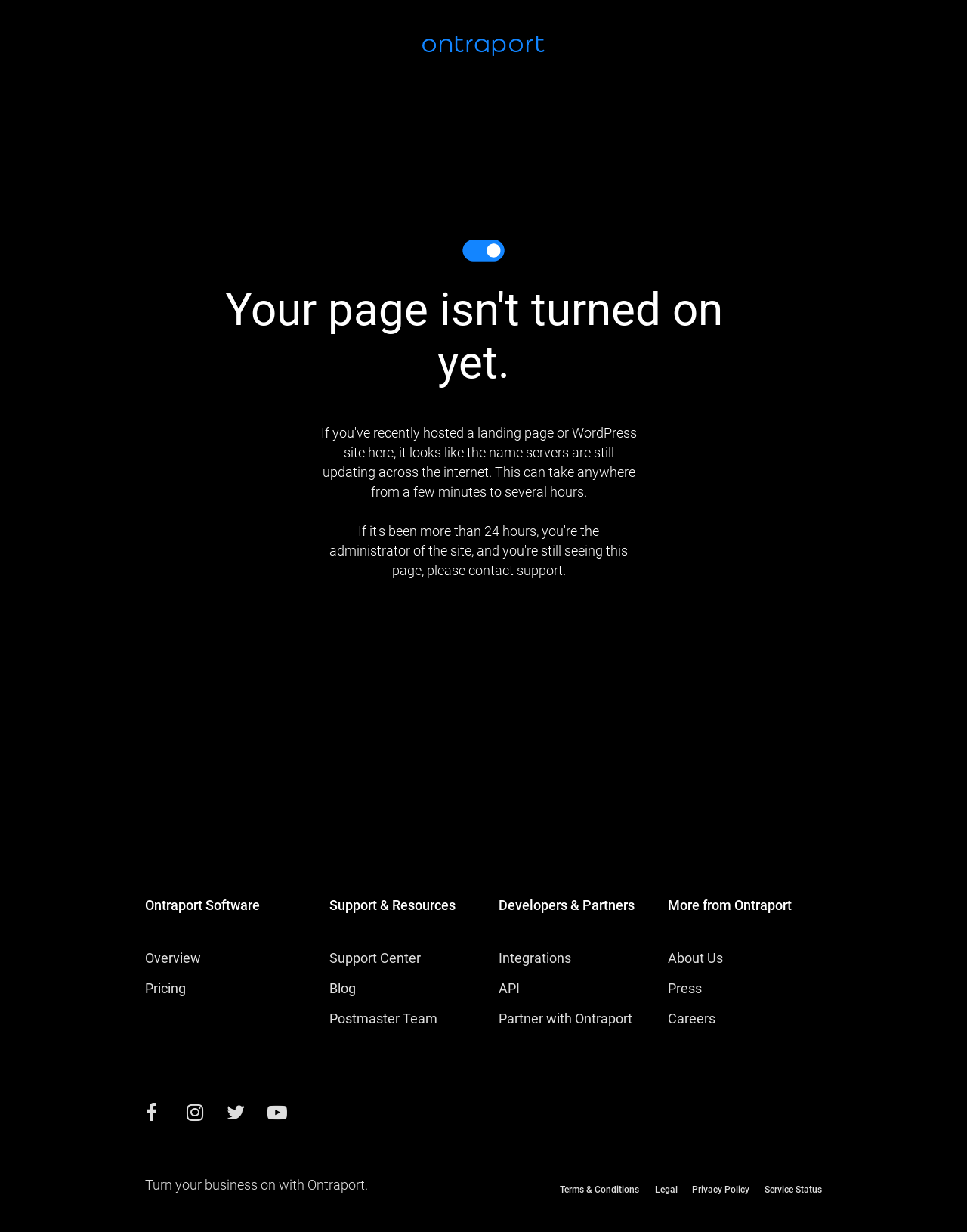Create a detailed narrative describing the layout and content of the webpage.

This webpage appears to be an error page from Ontraport, a CRM software company. The main content of the page is a message informing the user that their landing page or WordPress site is not ready, as the name servers are still updating, which can take a few minutes or several hours.

At the top of the page, there is a link to the Ontraport website. Below this, there are three main sections: Support & Resources, Developers & Partners, and More from Ontraport. Each section has a heading and several links to related pages, such as the Support Center, Blog, Integrations, API, and About Us.

On the bottom left of the page, there are four social media links, represented by icons. Below these, there is a tagline that reads "Turn your business on with Ontraport." At the very bottom of the page, there are links to the company's Terms & Conditions, Legal, Privacy Policy, and Service Status pages.